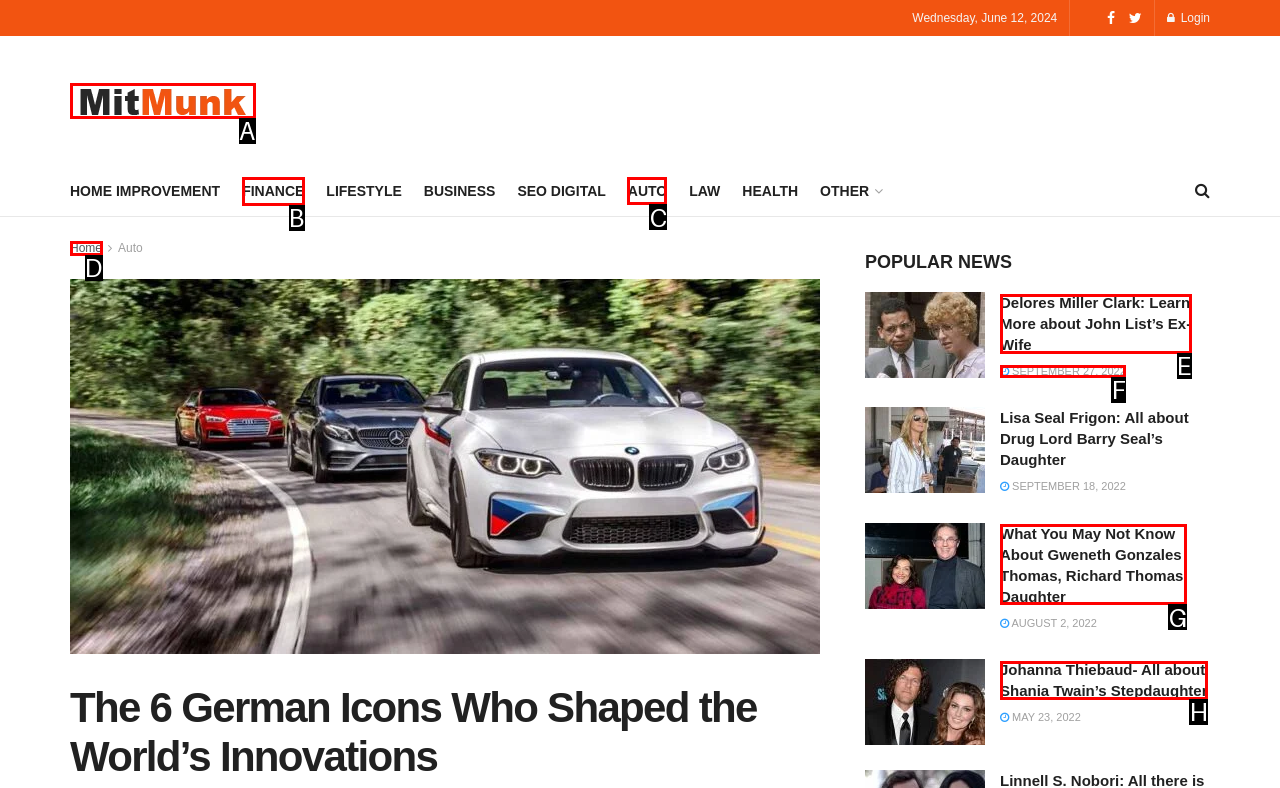Select the correct HTML element to complete the following task: Go to the 'Auto' section
Provide the letter of the choice directly from the given options.

C